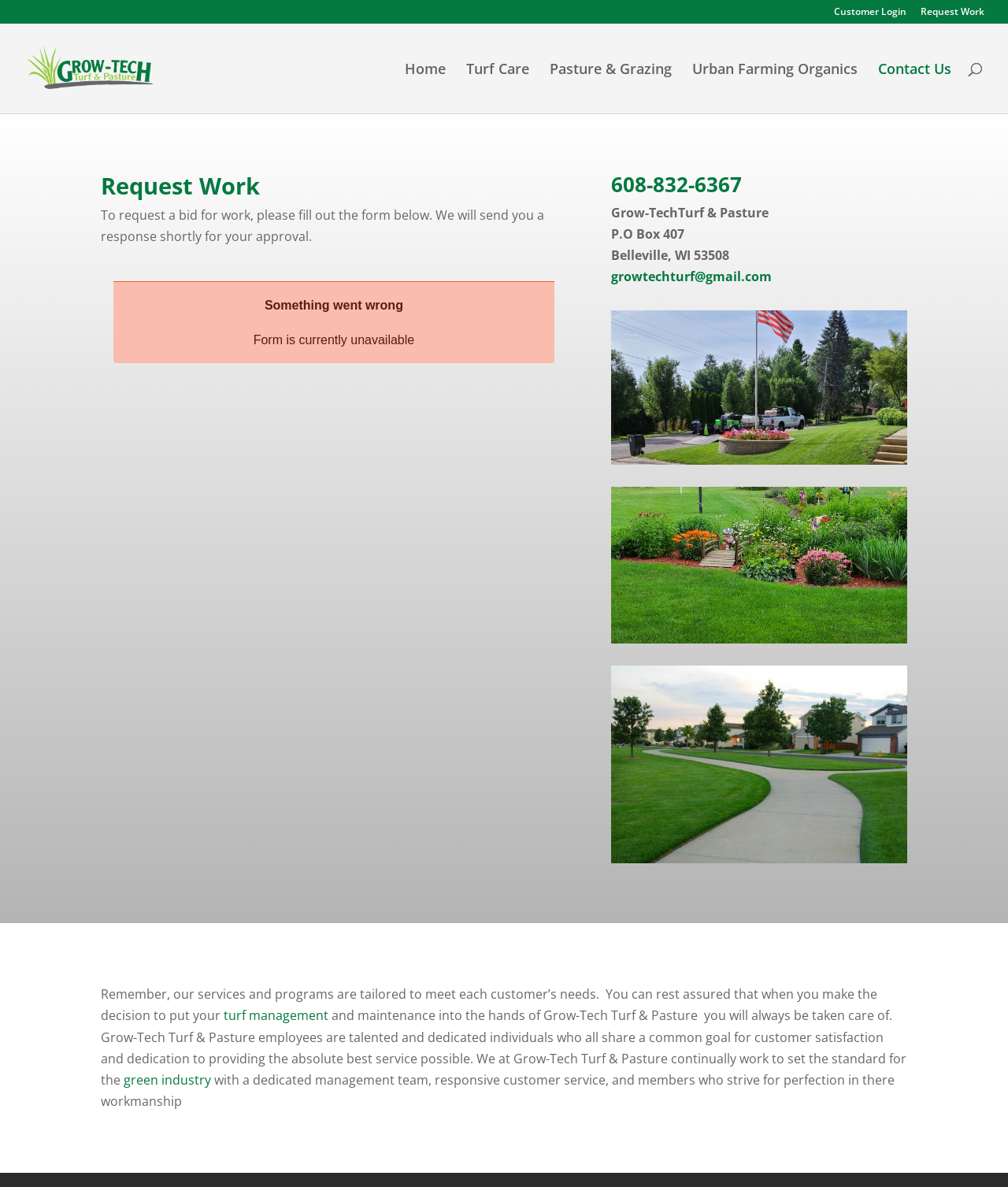Offer a detailed explanation of the webpage layout and contents.

The webpage is about GrowTech Turf, a company that provides fertilizer and weed control services for residential, commercial, and agricultural pasture/grazing grounds. 

At the top of the page, there are several links, including "Customer Login", "Request Work", and the company's logo, which is an image with the text "Growtech Turf". Below the logo, there are navigation links, such as "Home", "Turf Care", "Pasture & Grazing", "Urban Farming Organics", and "Contact Us". 

On the left side of the page, there is a section dedicated to requesting work, with a heading "Request Work" and a paragraph of text explaining the process. Below this, there is a form that is currently unavailable, with an error message "Something went wrong" and "Form is currently unavailable". 

On the right side of the page, there is a section with the company's contact information, including a phone number, address, and email address. There are also three social media links, each represented by an image. 

At the bottom of the page, there is a paragraph of text that describes the company's services and philosophy, emphasizing their commitment to customer satisfaction and providing the best service possible. The text includes links to "turf management" and the "green industry".